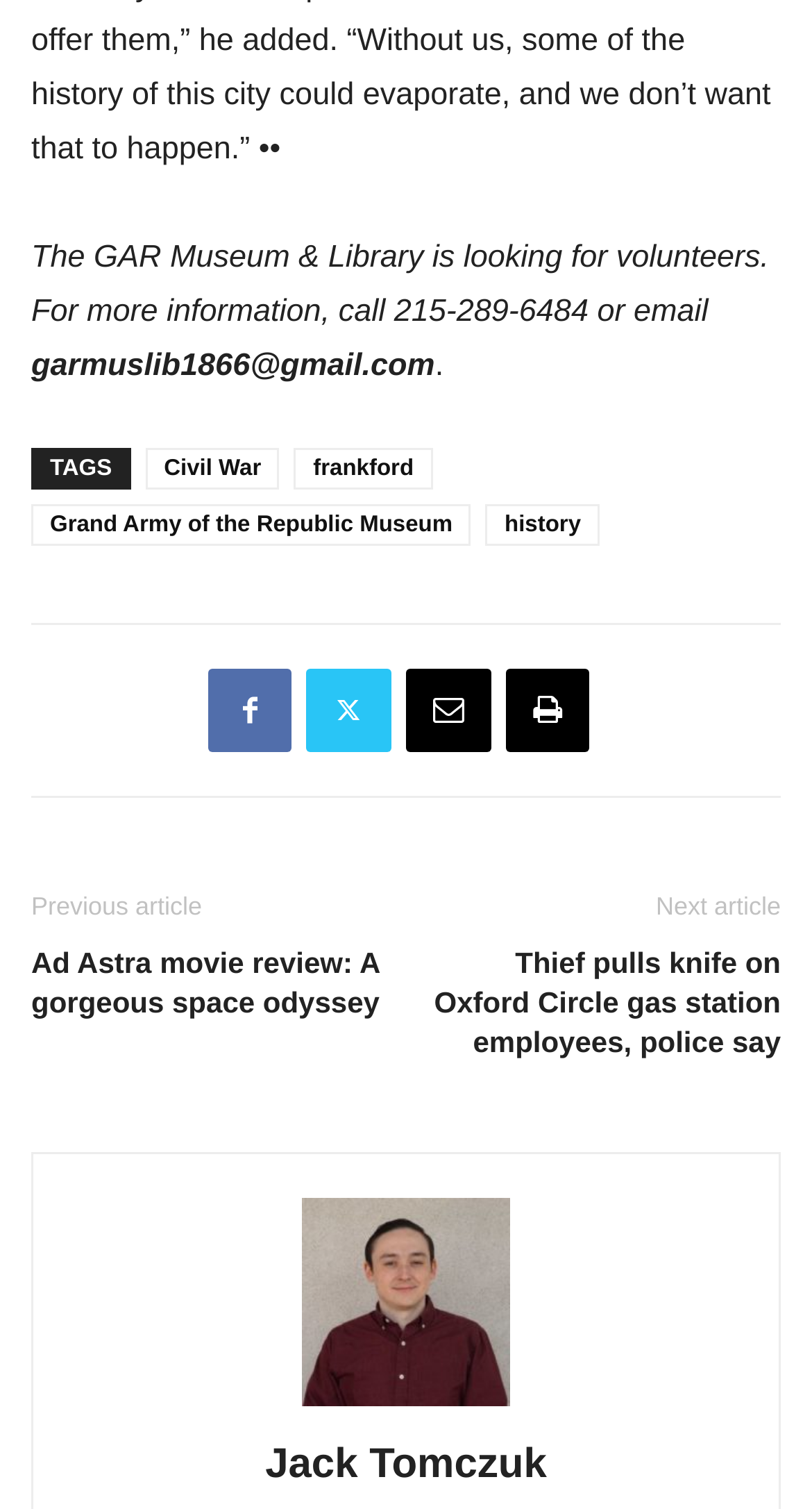Can you show the bounding box coordinates of the region to click on to complete the task described in the instruction: "Read the article about the Ad Astra movie review"?

[0.038, 0.625, 0.474, 0.678]